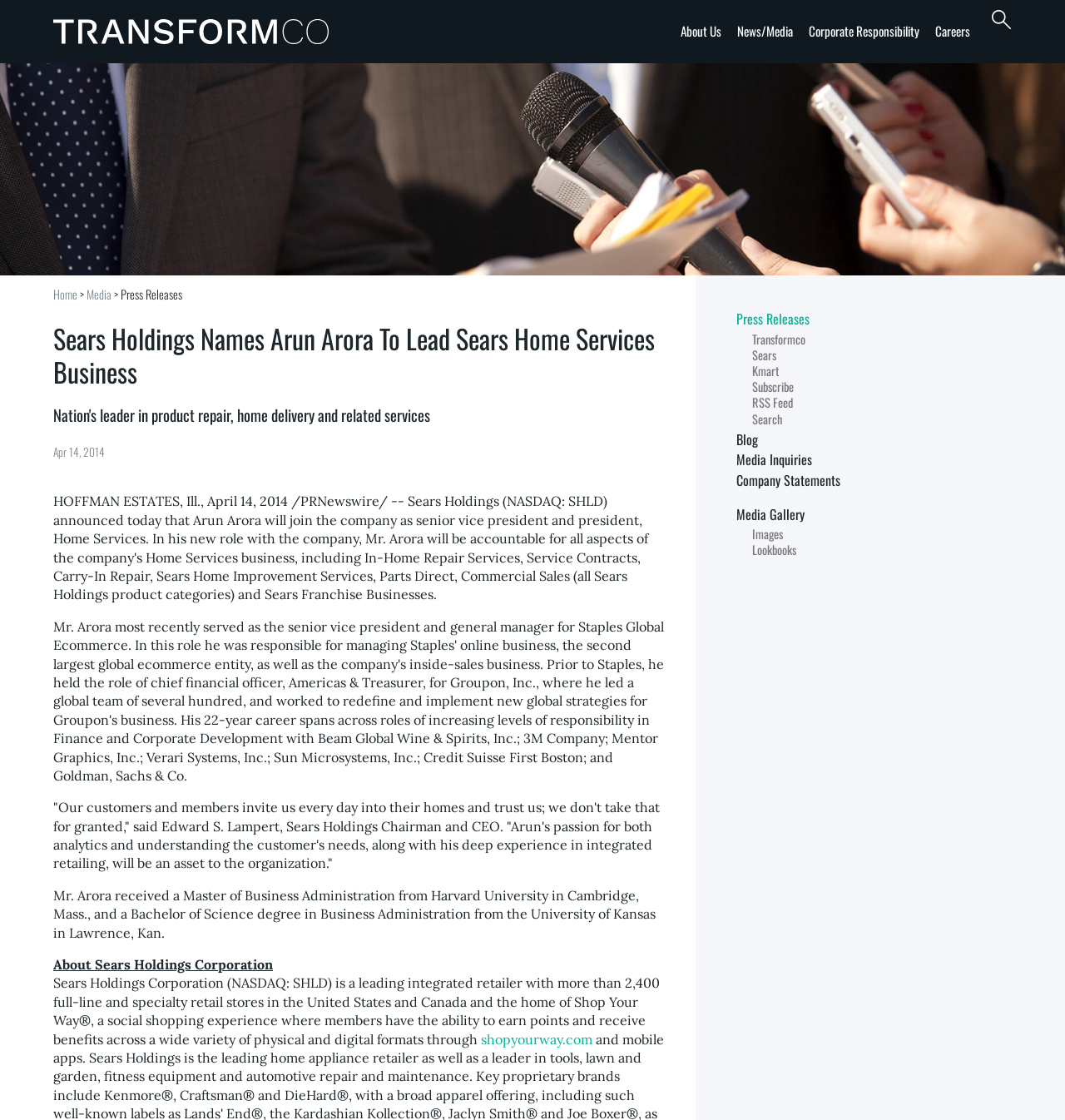What is the name of the university where Mr. Arora received his Master of Business Administration?
Please look at the screenshot and answer using one word or phrase.

Harvard University